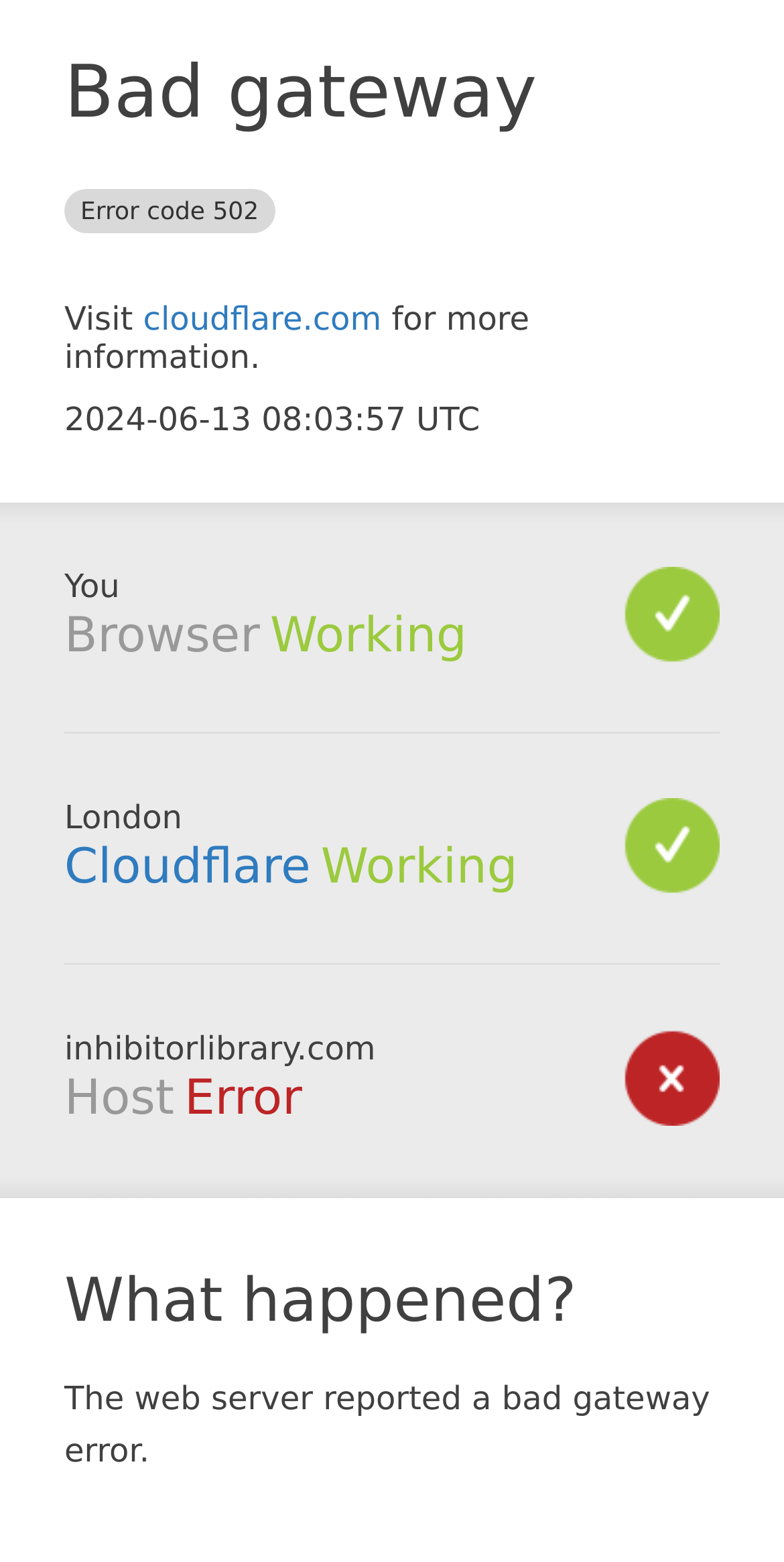Identify and extract the main heading of the webpage.

Bad gateway Error code 502